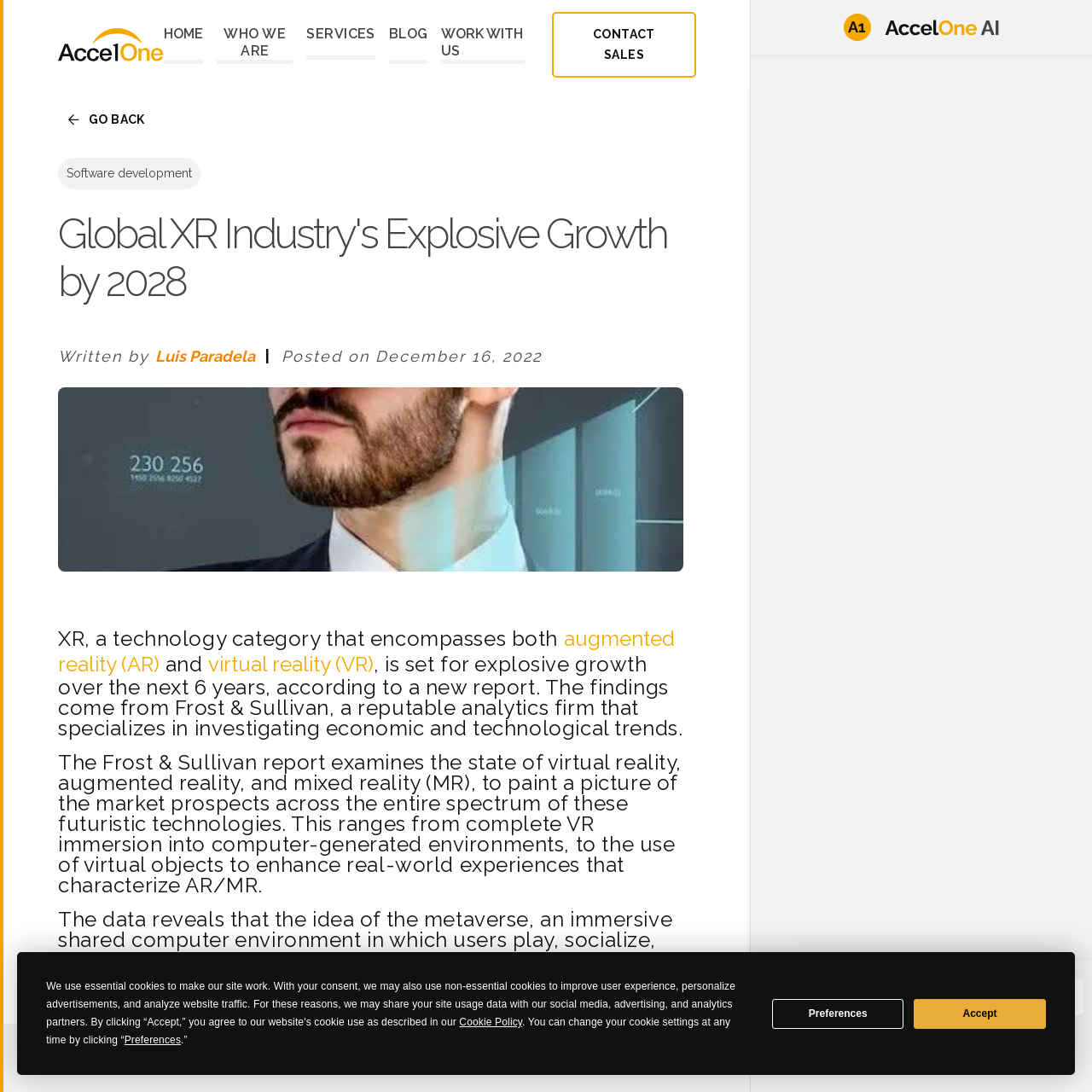Determine the bounding box coordinates in the format (top-left x, top-left y, bottom-right x, bottom-right y). Ensure all values are floating point numbers between 0 and 1. Identify the bounding box of the UI element described by: Contact Sales

[0.505, 0.011, 0.638, 0.071]